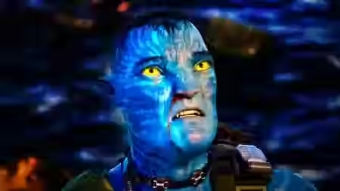Please provide a short answer using a single word or phrase for the question:
Who is the filmmaker behind the 'Avatar' franchise?

James Cameron